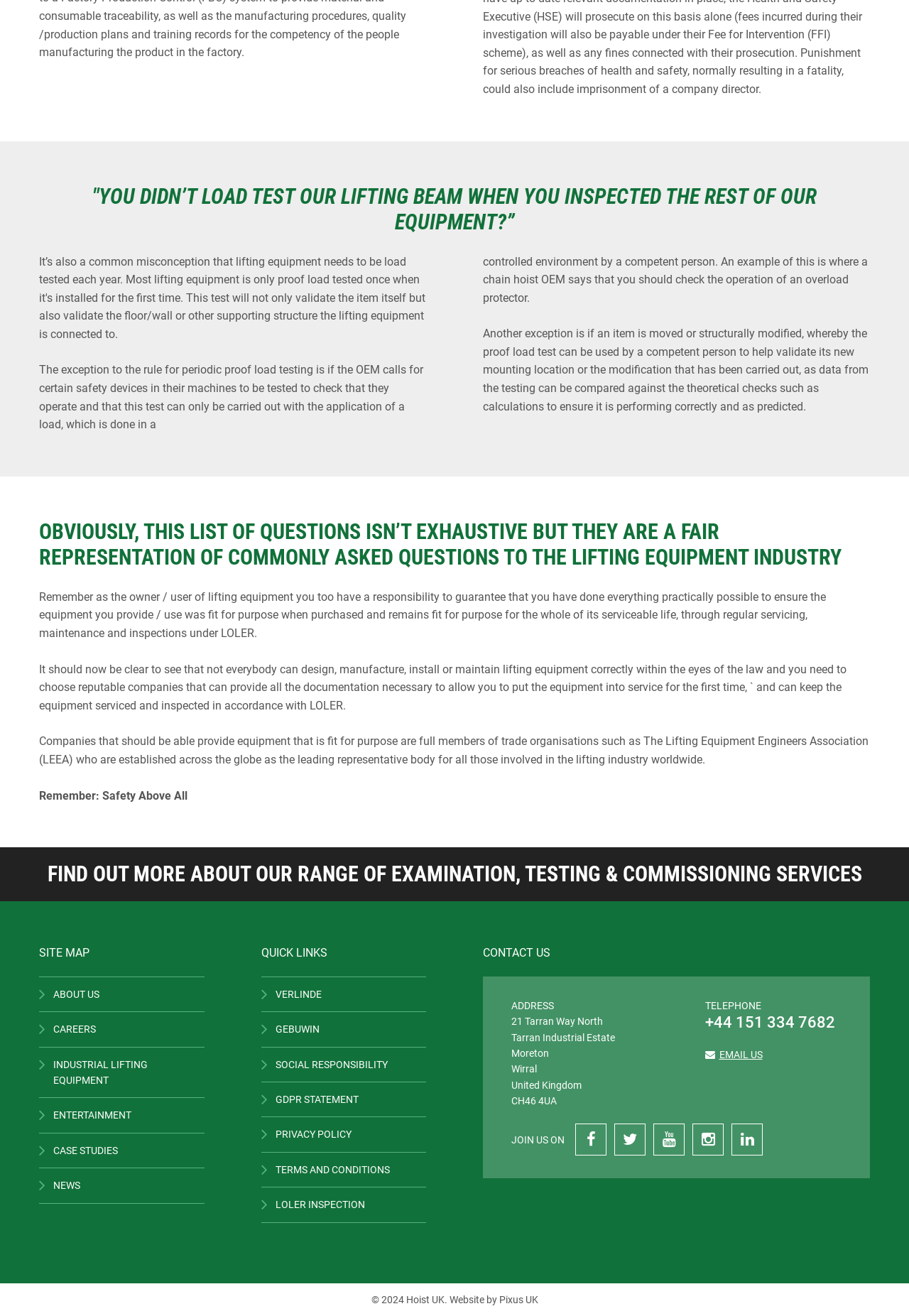Using the information in the image, could you please answer the following question in detail:
What is the exception to the rule for periodic proof load testing?

According to the webpage, the exception to the rule for periodic proof load testing is if the OEM (Original Equipment Manufacturer) calls for certain safety devices in their machines to be tested to check that they operate and that this test can only be carried out with the application of a load, which is done in a controlled environment by a competent person.